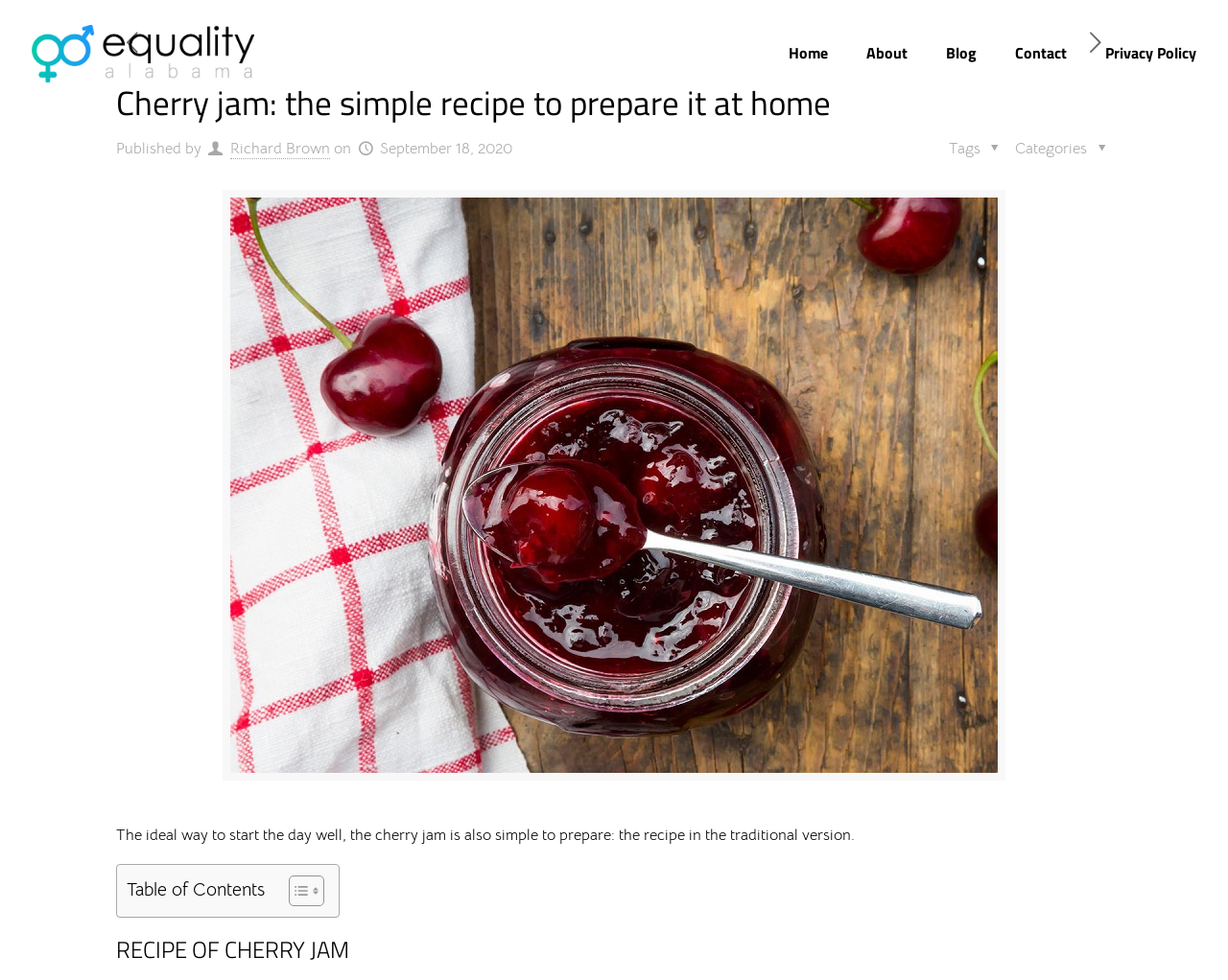Provide your answer in one word or a succinct phrase for the question: 
What is the main topic of the article?

Cherry jam recipe